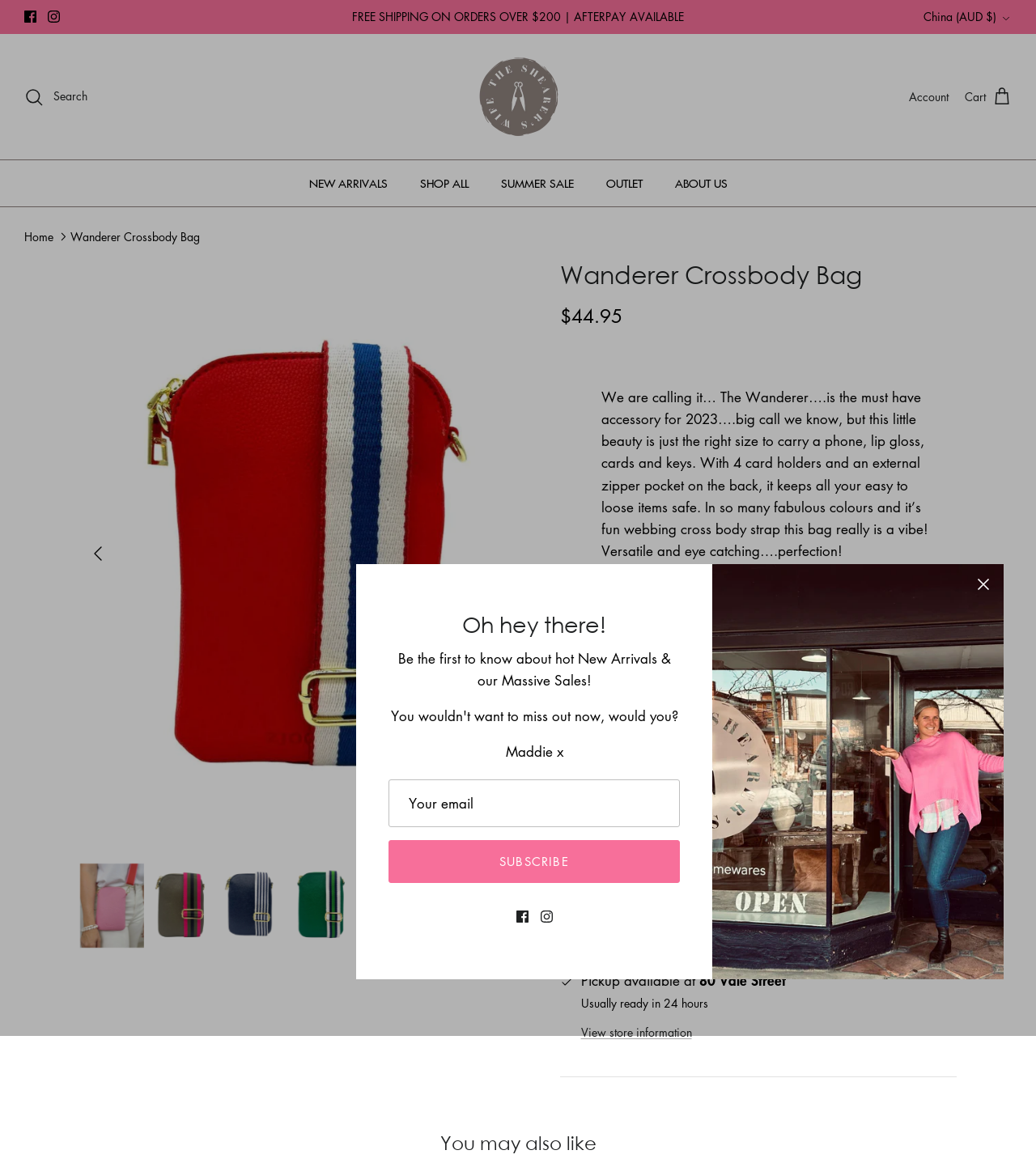Show me the bounding box coordinates of the clickable region to achieve the task as per the instruction: "Click the 'Minus' link".

[0.54, 0.658, 0.578, 0.691]